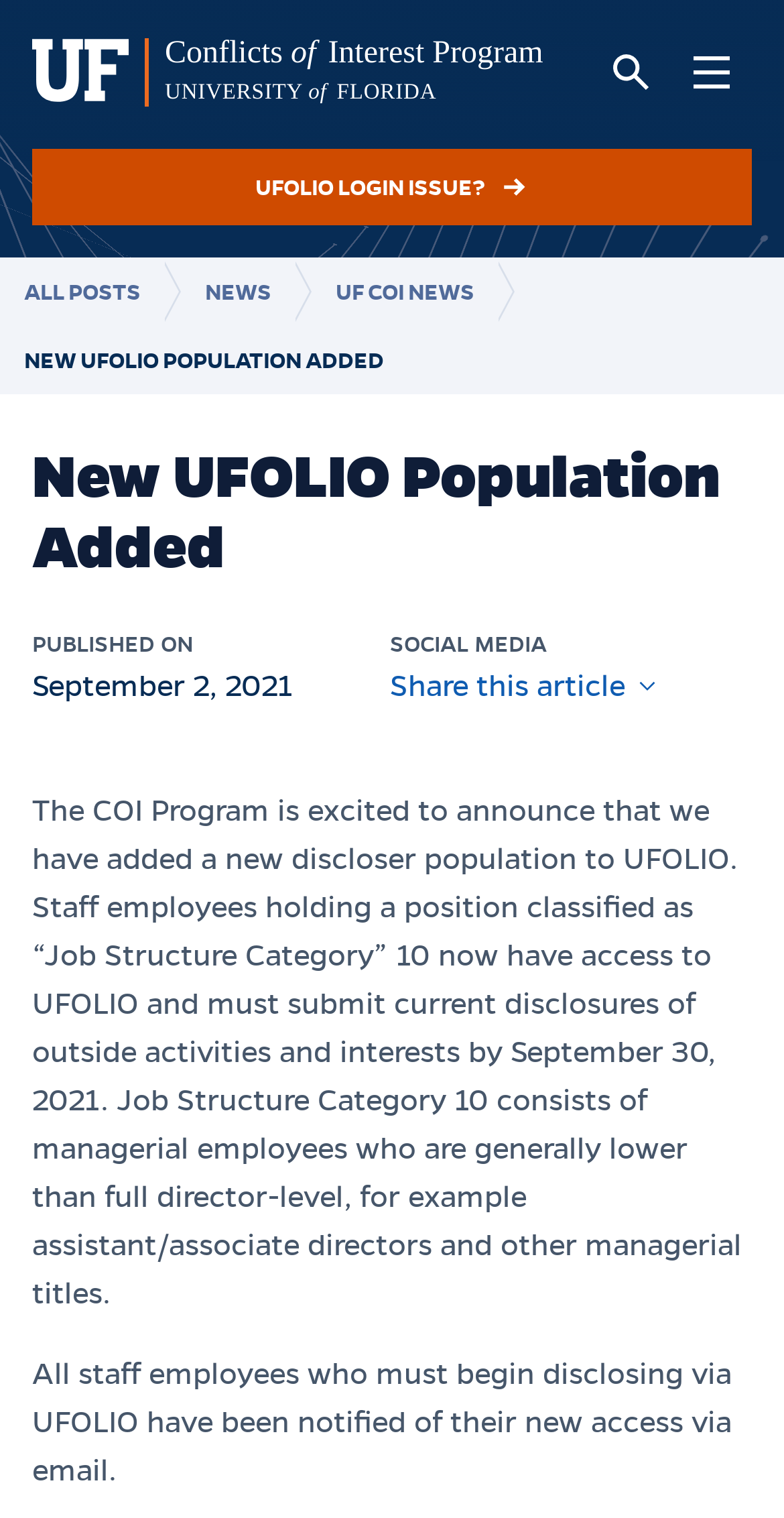Answer the following inquiry with a single word or phrase:
How were staff employees notified of their new access to UFOLIO?

Via email